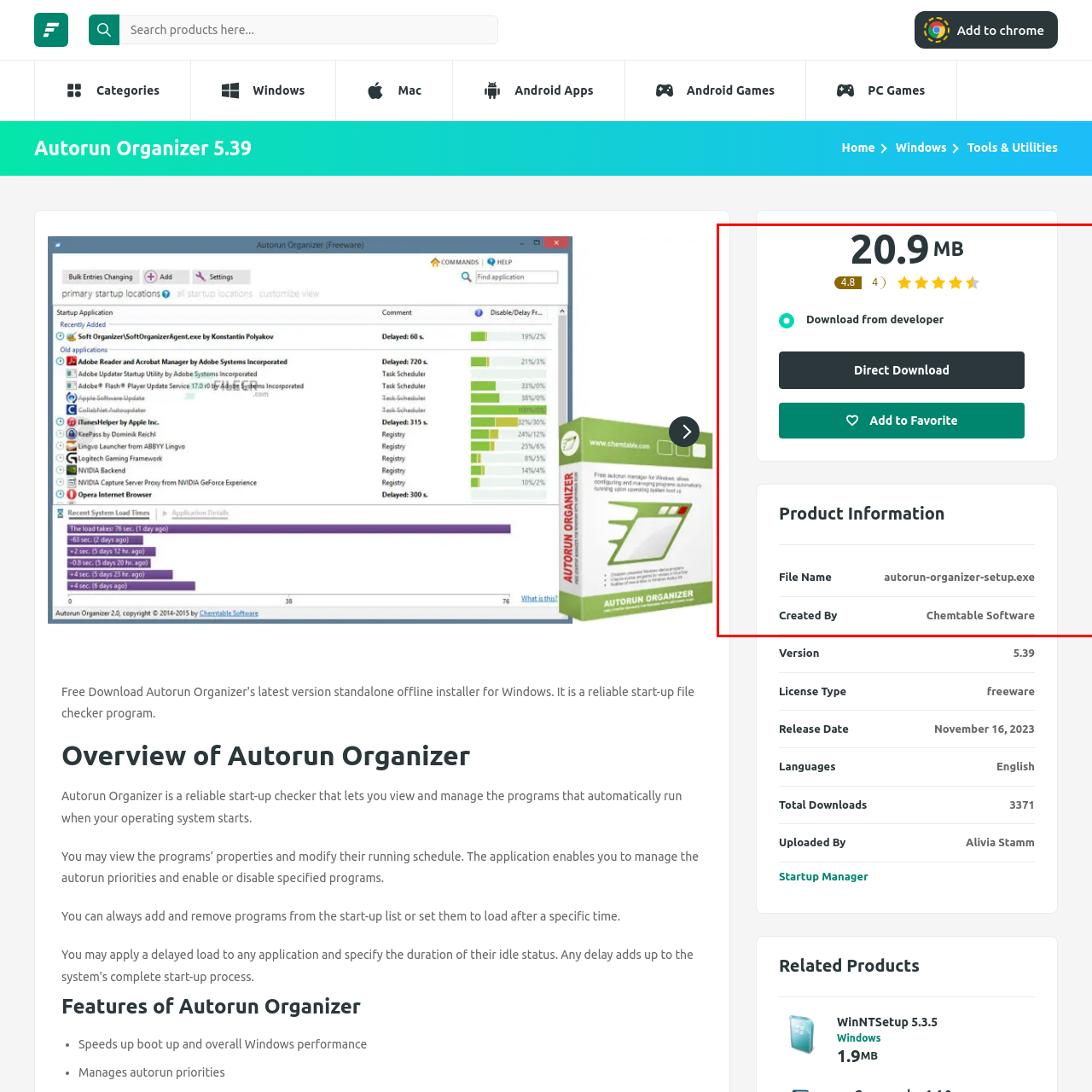Observe the content highlighted by the red box and supply a one-word or short phrase answer to the question: What is the user rating of Autorun Organizer 5.39?

4.8 out of 5 stars